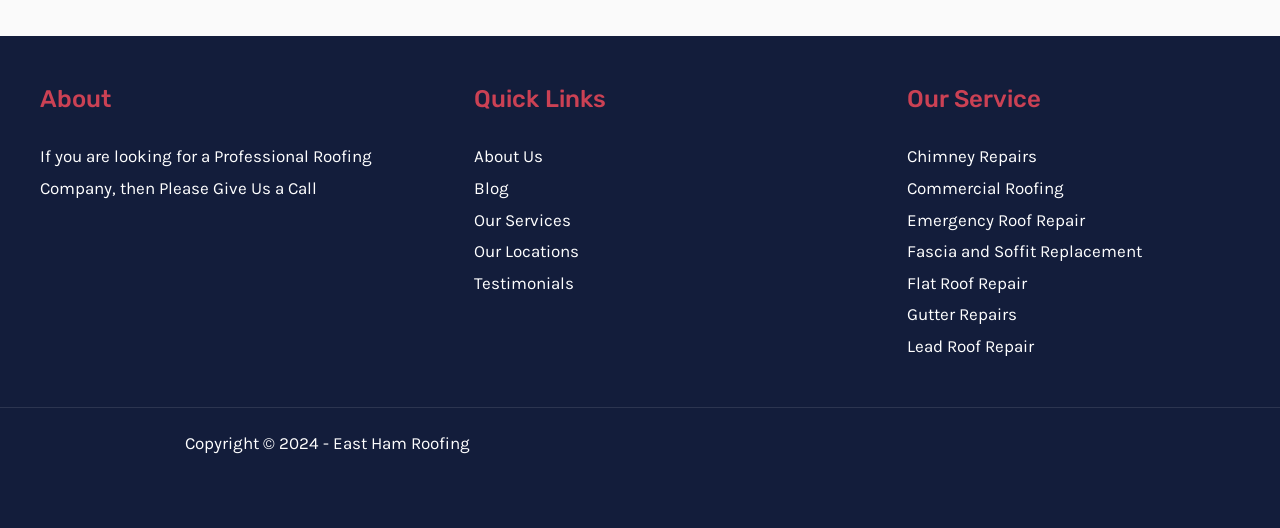Locate the bounding box for the described UI element: "Testimonials". Ensure the coordinates are four float numbers between 0 and 1, formatted as [left, top, right, bottom].

[0.37, 0.516, 0.448, 0.554]